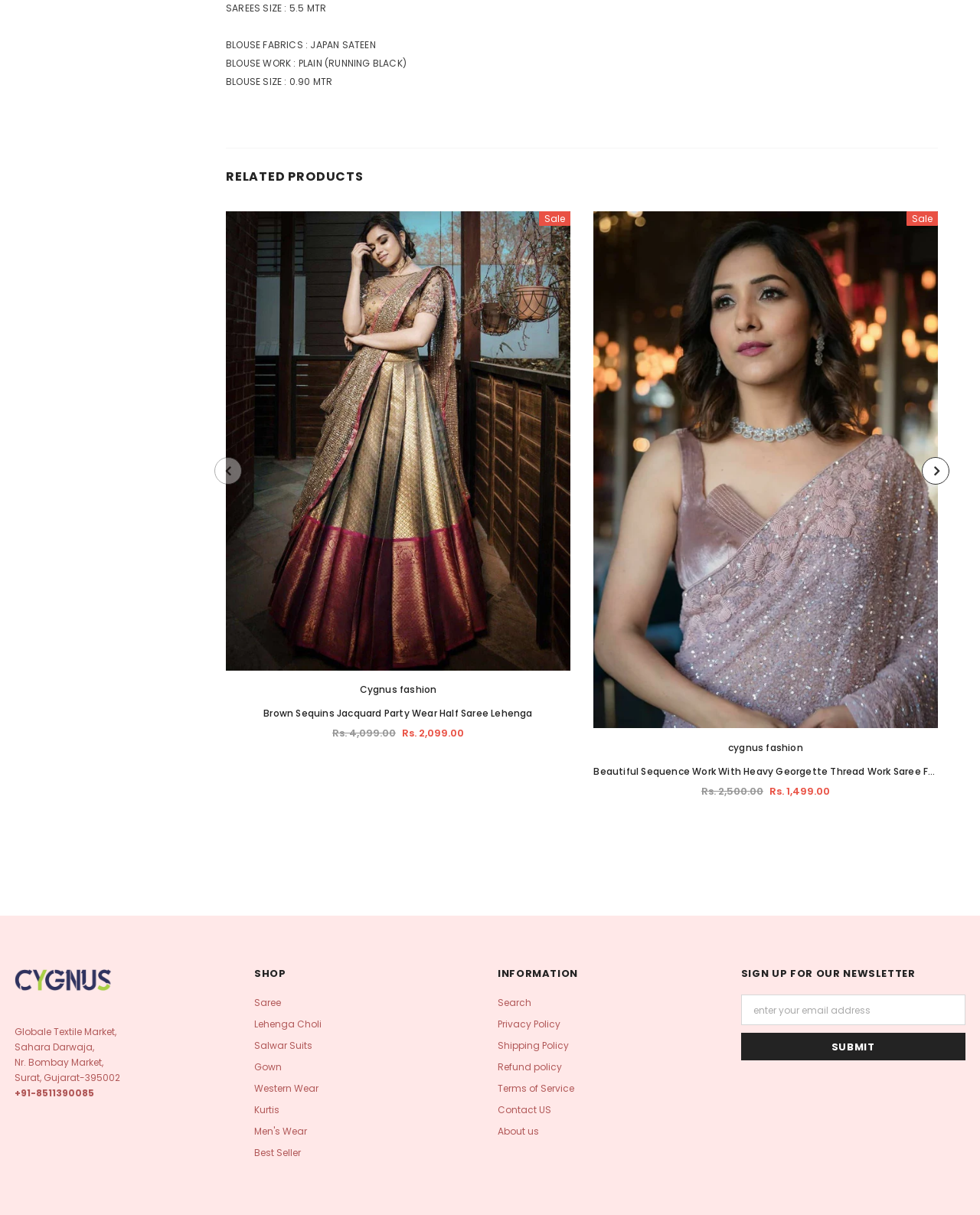What is the purpose of the textbox at the bottom of the webpage?
Examine the image and provide an in-depth answer to the question.

The textbox at the bottom of the webpage is used to input the email address, as indicated by the text 'Email Address' and is part of the newsletter signup section.